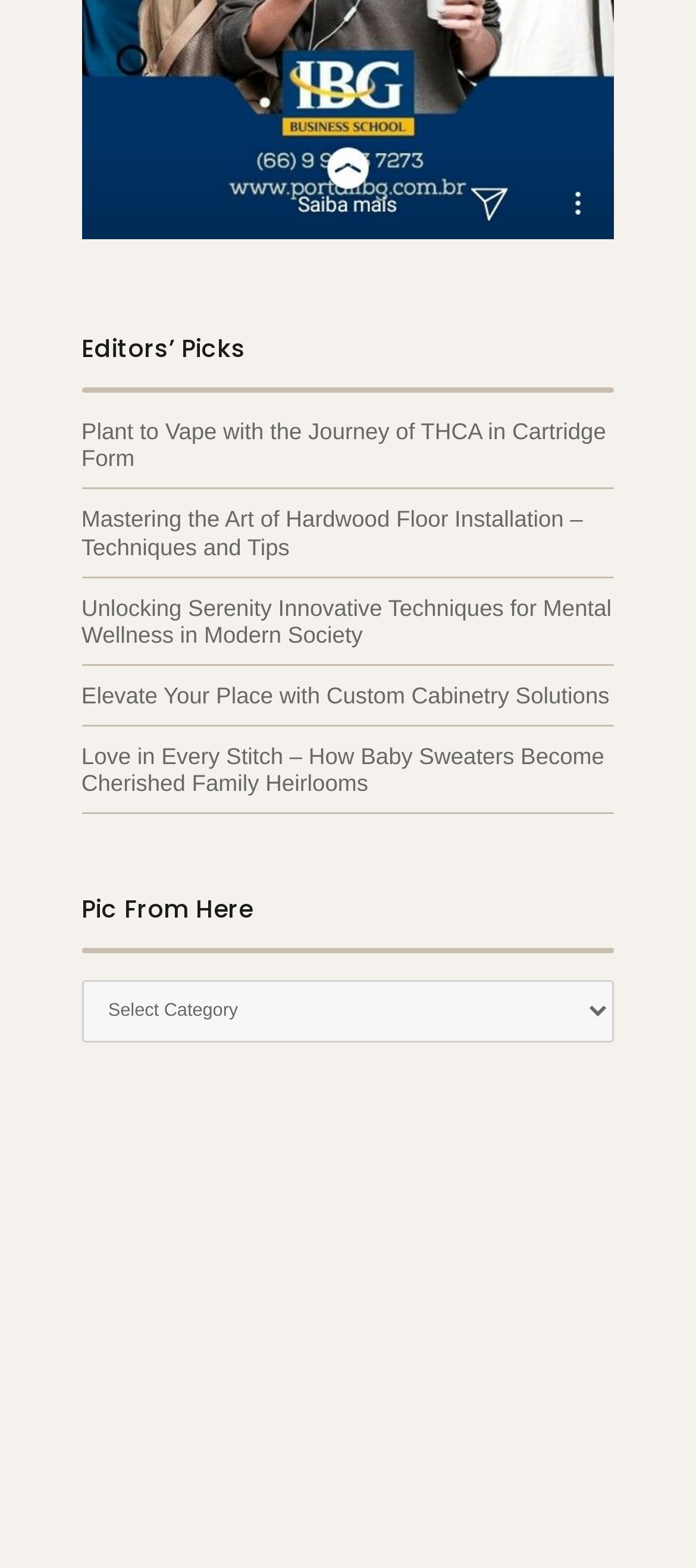Give a succinct answer to this question in a single word or phrase: 
How many headings are there on the webpage?

2